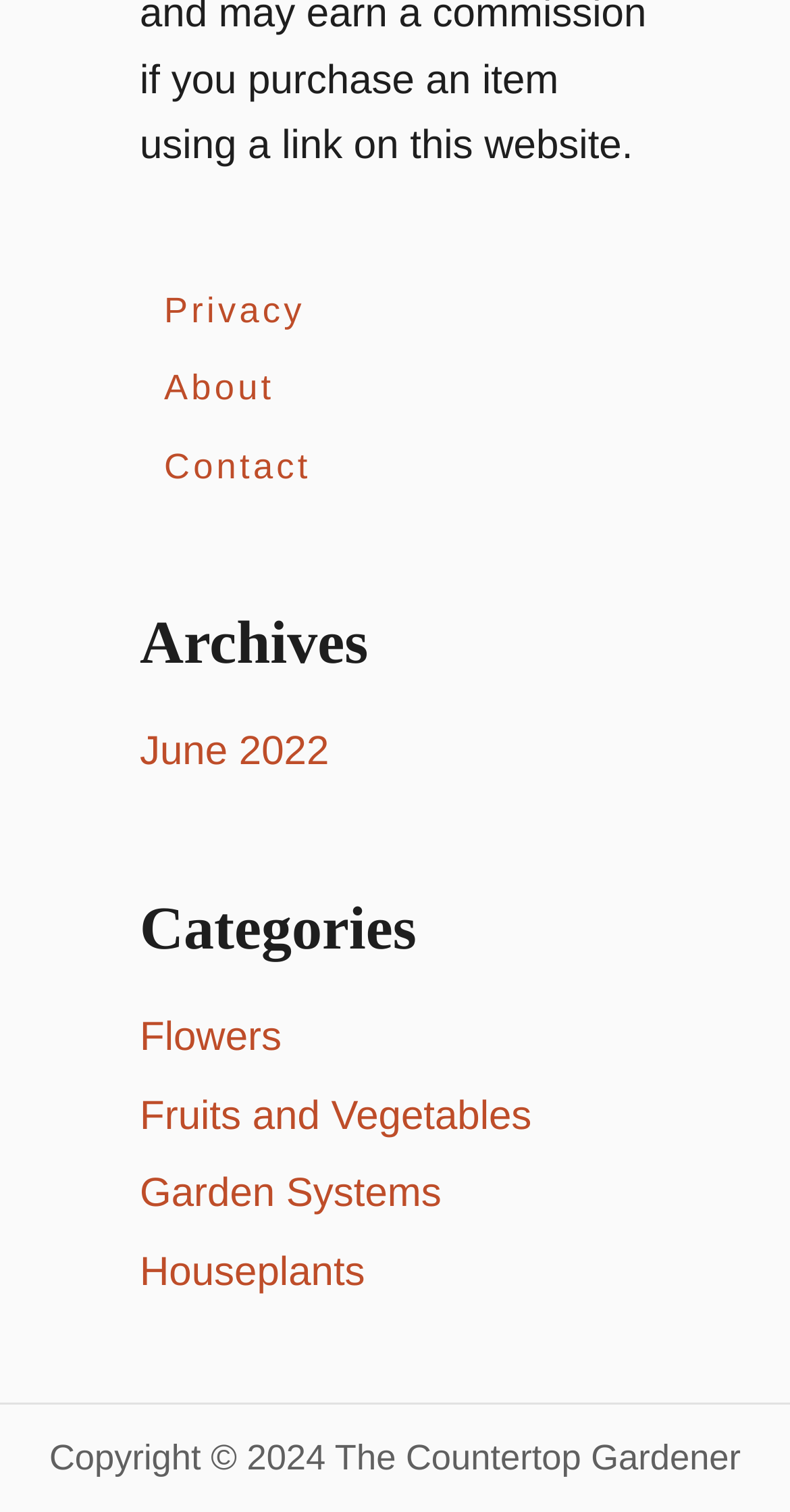Please provide a brief answer to the following inquiry using a single word or phrase:
What is the year mentioned in the copyright information?

2024